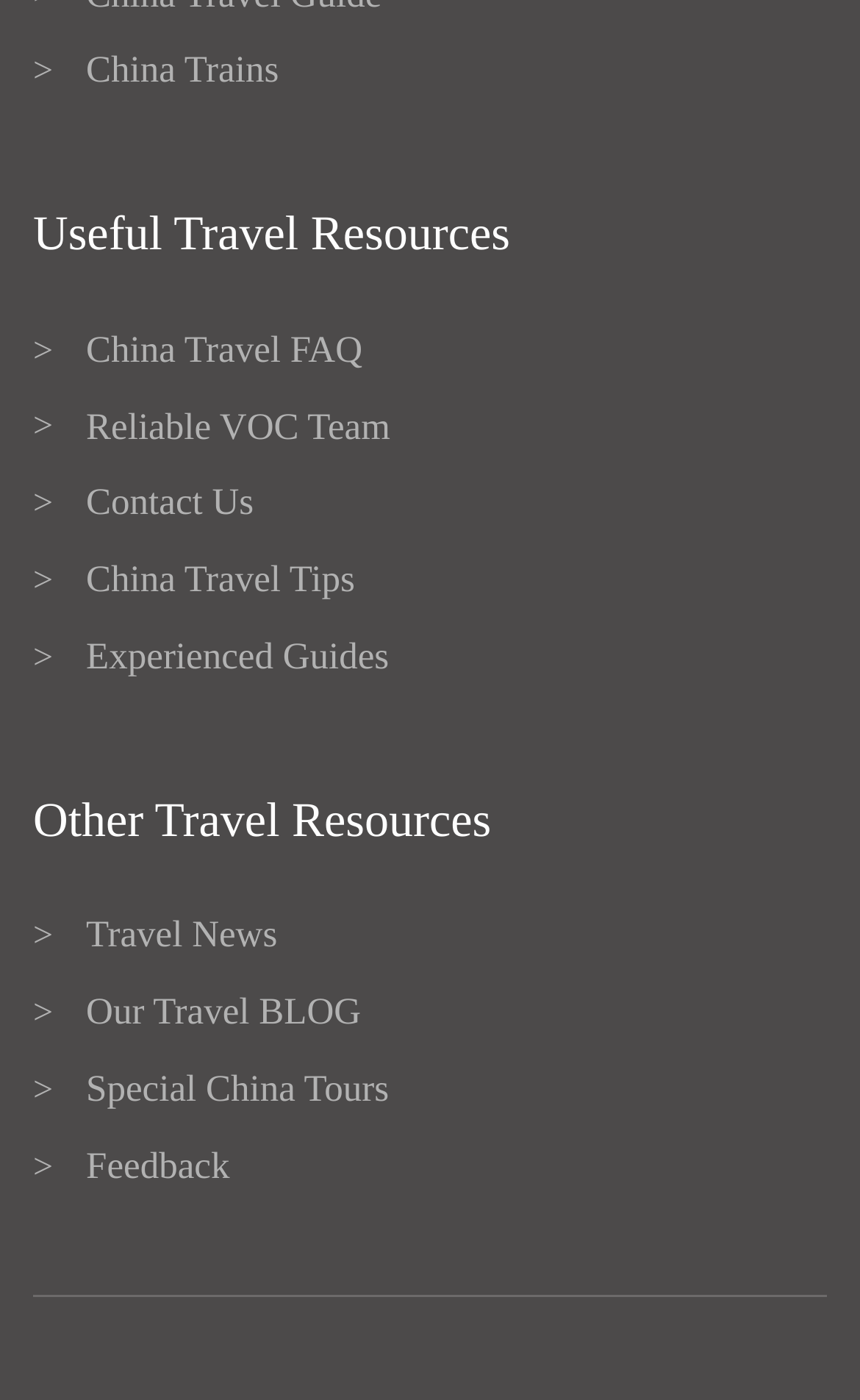Identify the bounding box coordinates of the clickable region necessary to fulfill the following instruction: "Learn about data licensing". The bounding box coordinates should be four float numbers between 0 and 1, i.e., [left, top, right, bottom].

None